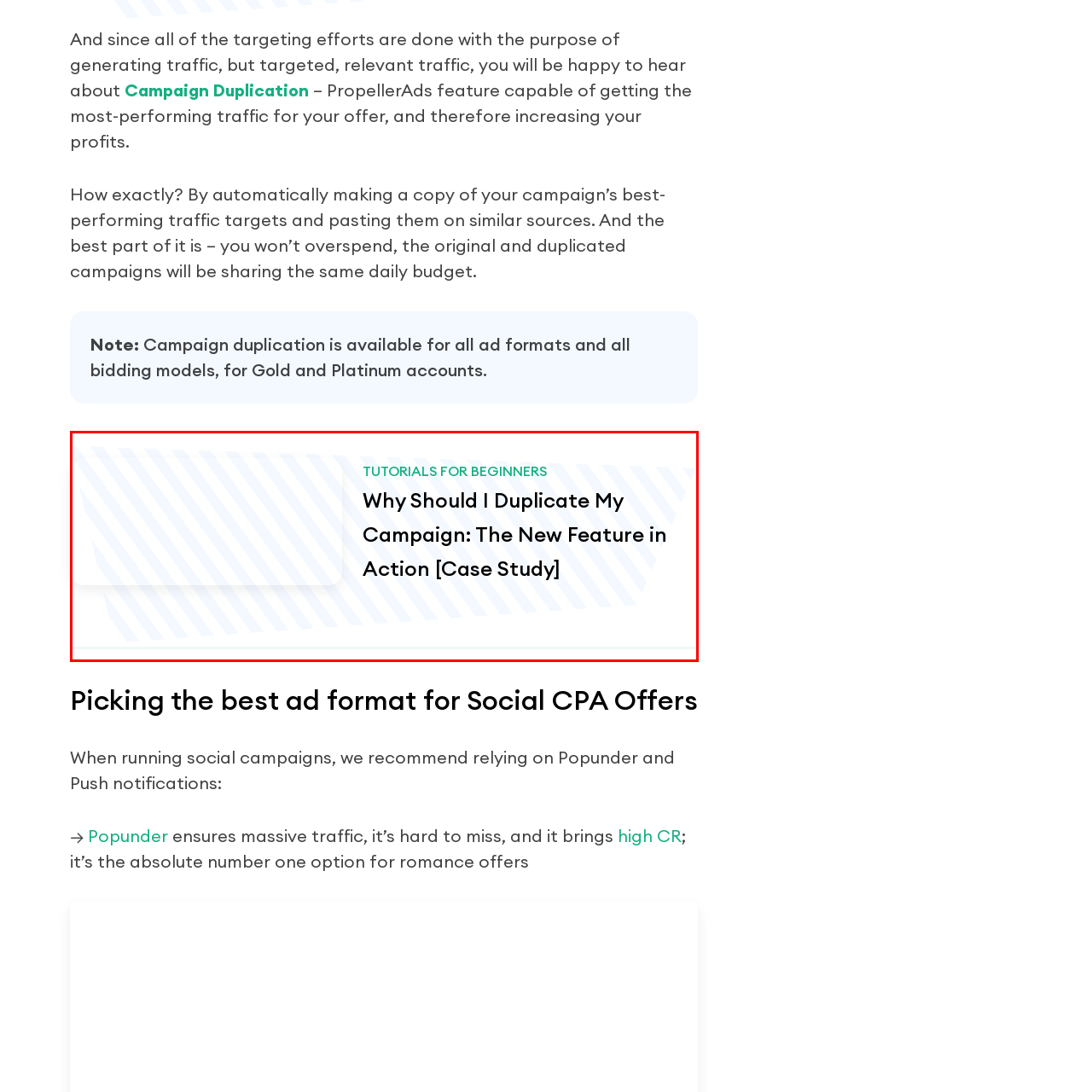Describe extensively the image that is situated inside the red border.

The image features a prominent section titled "Why Should I Duplicate My Campaign: The New Feature in Action [Case Study]," designed to inform beginners about the benefits of campaign duplication. It is visually set against a light background with diagonal stripes, enhancing its focus. Above the main title, a smaller text reads "TUTORIALS FOR BEGINNERS," indicating that this content is likely part of a series aimed at newcomers to the topic. This layout suggests a structured approach to guiding users through understanding and utilizing the campaign duplication feature effectively. The overall design emphasizes clarity and accessibility, making it inviting for users seeking to improve their campaign strategies.